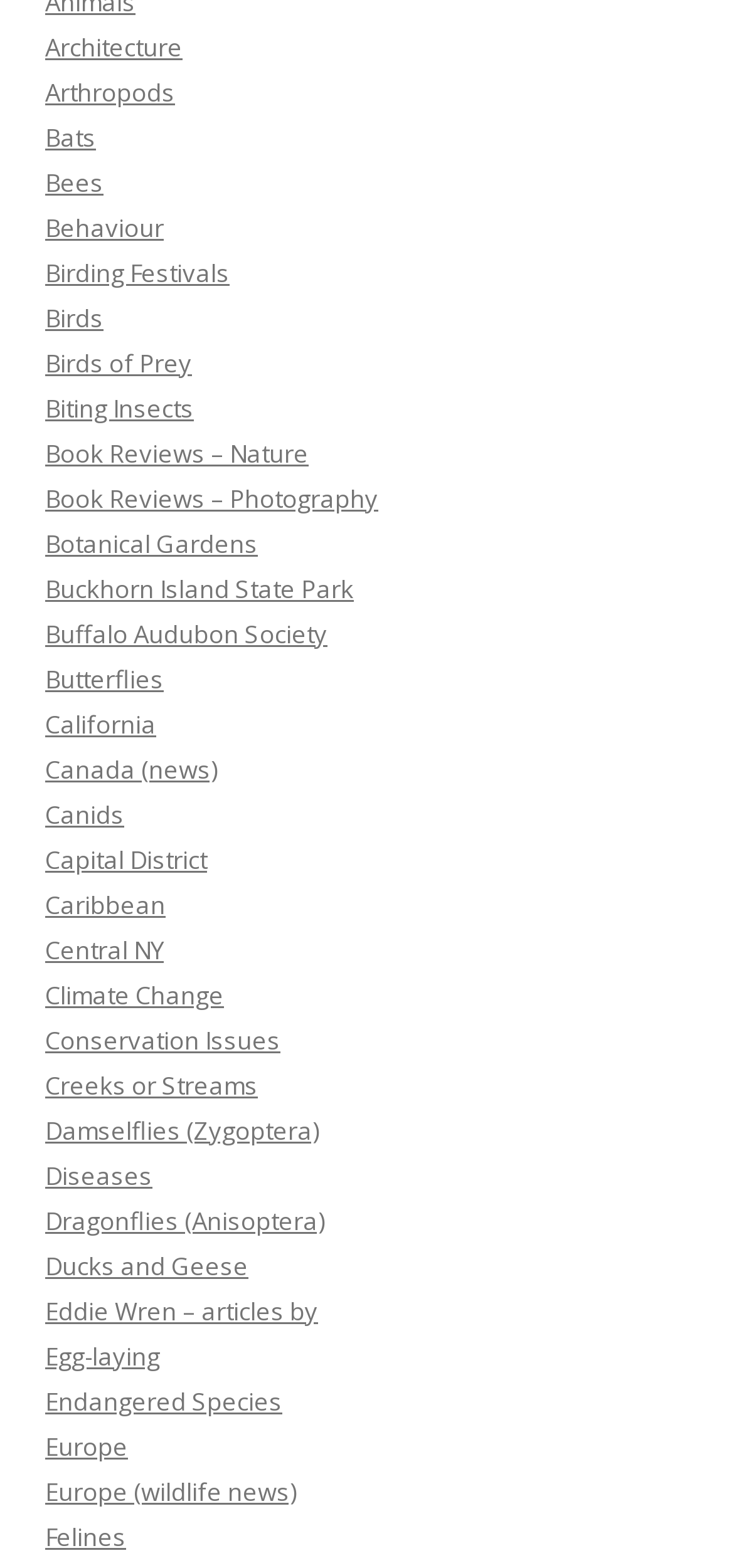Utilize the details in the image to give a detailed response to the question: What type of area is 'Buckhorn Island State Park'?

By analyzing the text of the link 'Buckhorn Island State Park', I inferred that it is a type of state park, which is a protected area.